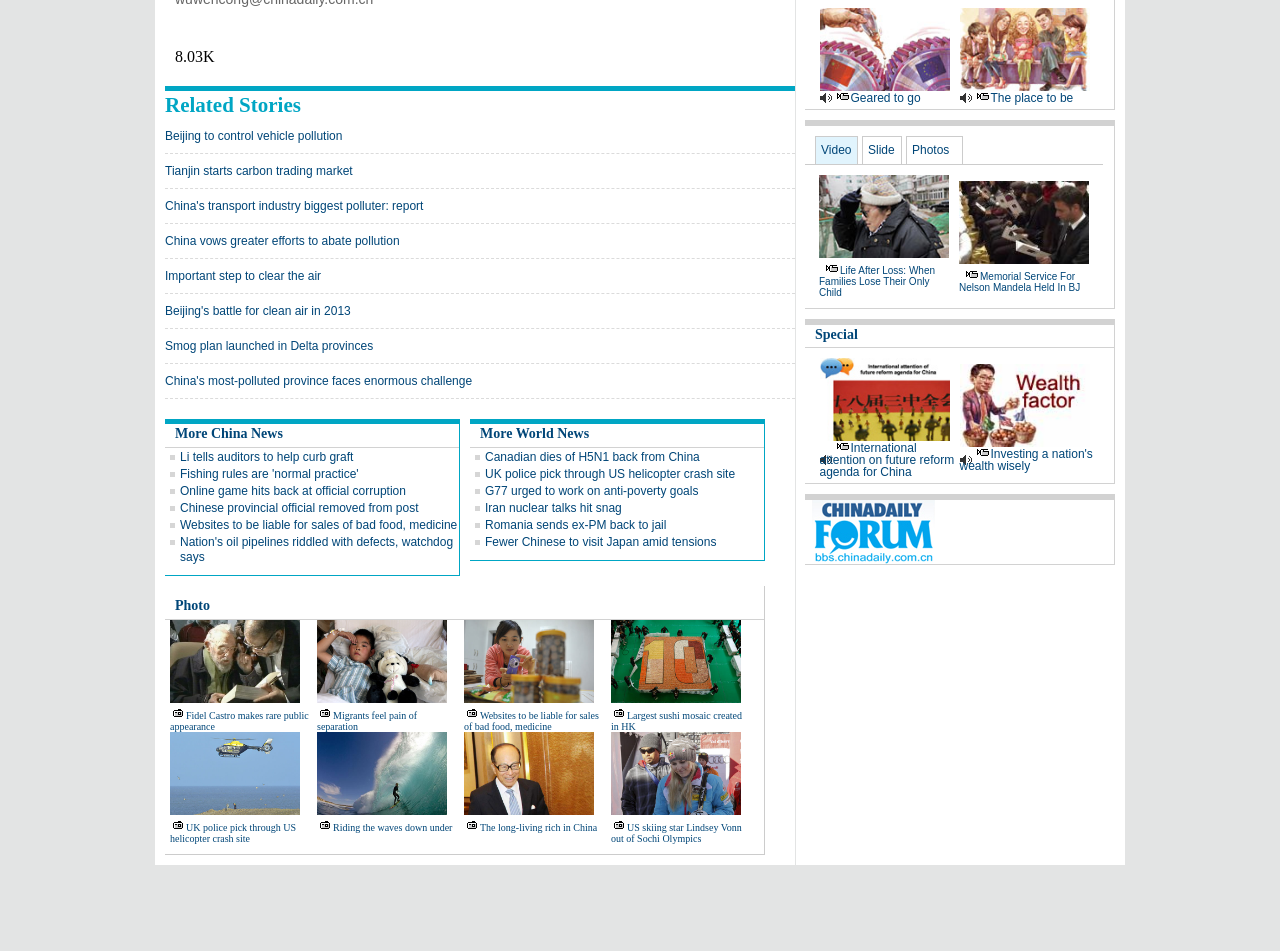Locate the bounding box coordinates of the area that needs to be clicked to fulfill the following instruction: "Explore the 'Volkswagen' link". The coordinates should be in the format of four float numbers between 0 and 1, namely [left, top, right, bottom].

None